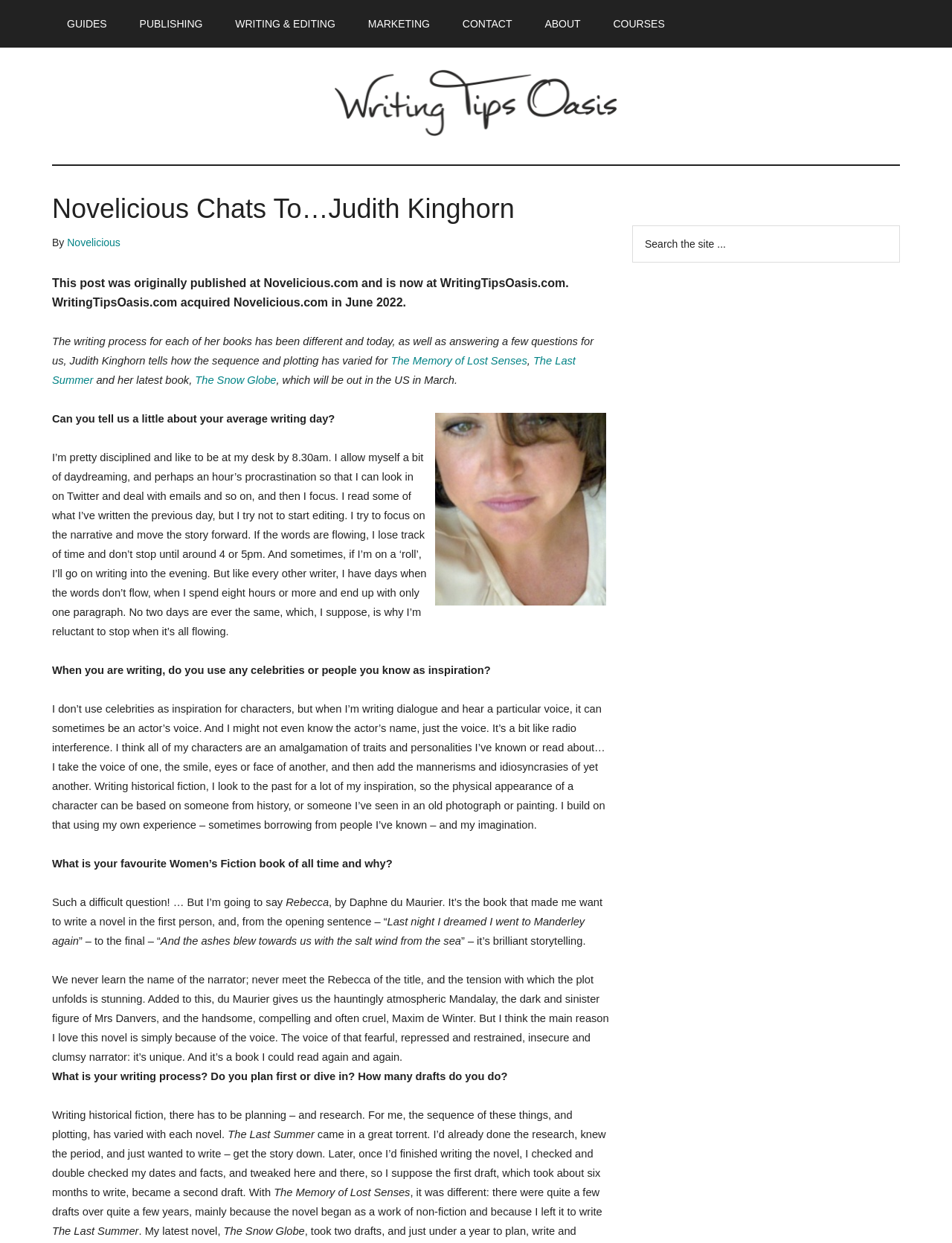Please determine the bounding box coordinates for the element that should be clicked to follow these instructions: "Read more about 'The Memory of Lost Senses'".

[0.411, 0.285, 0.554, 0.295]